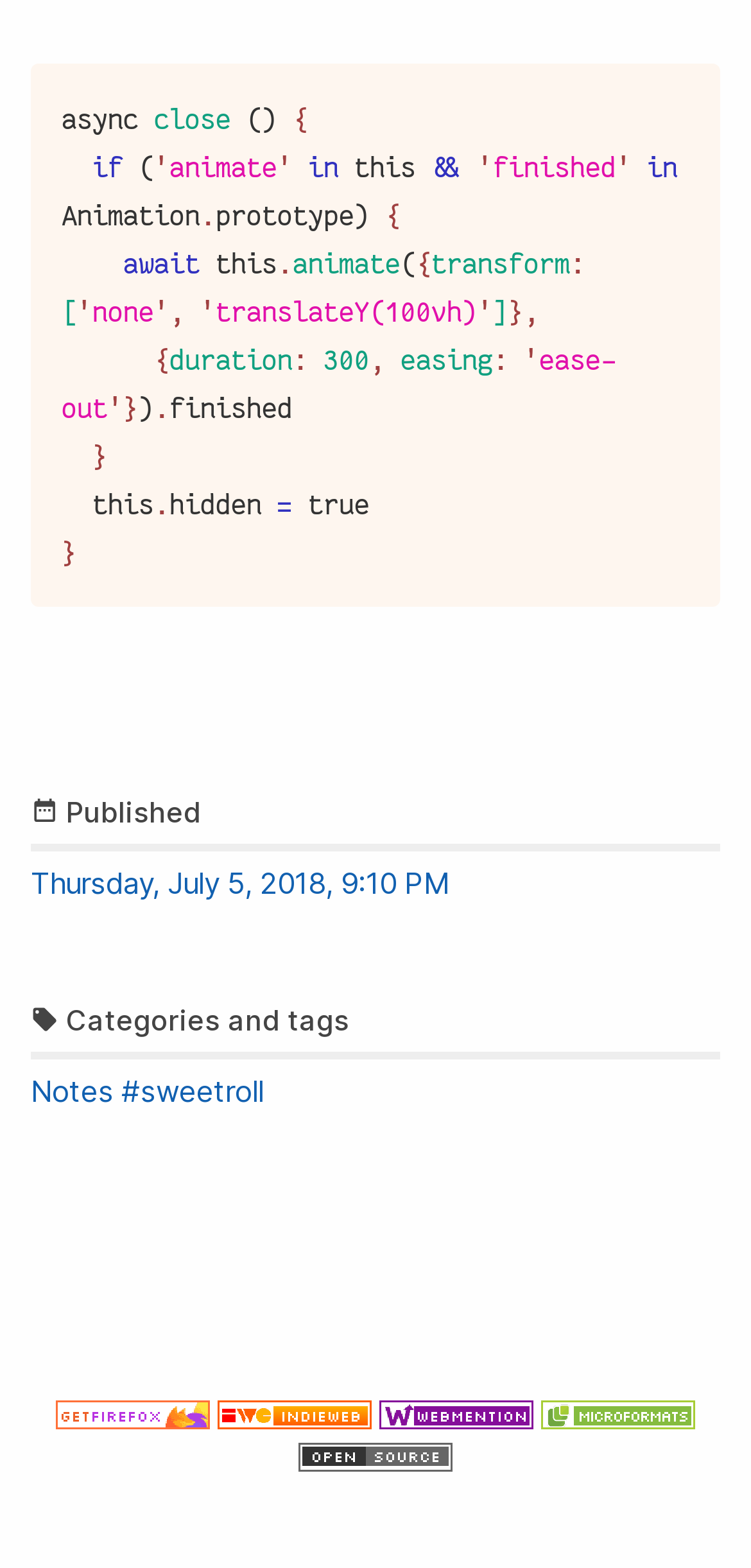Please identify the bounding box coordinates of the element on the webpage that should be clicked to follow this instruction: "Visit OUR PRACTICE page". The bounding box coordinates should be given as four float numbers between 0 and 1, formatted as [left, top, right, bottom].

None